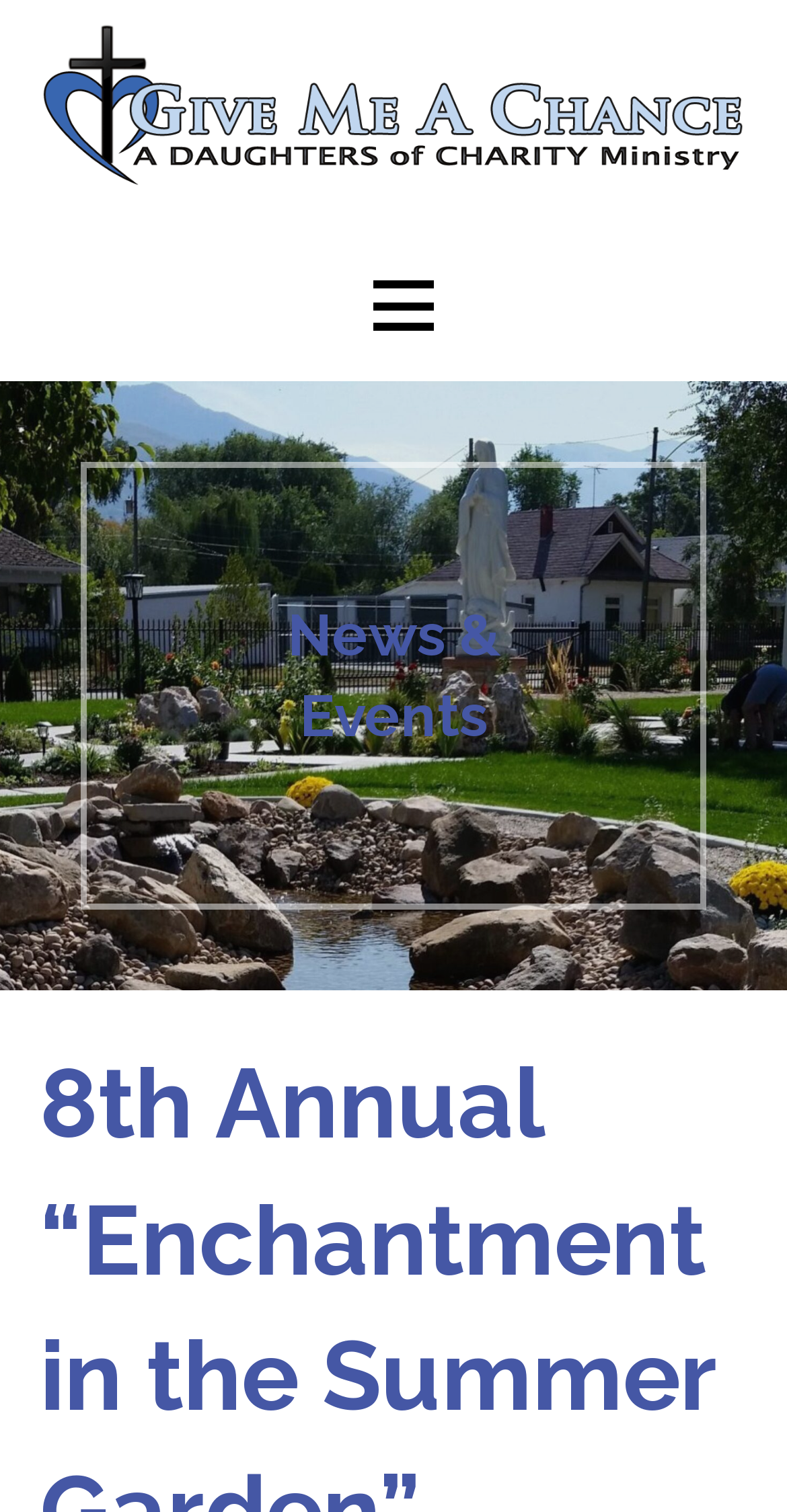Provide the bounding box coordinates for the specified HTML element described in this description: "parent_node: Give Me a Chance". The coordinates should be four float numbers ranging from 0 to 1, in the format [left, top, right, bottom].

[0.055, 0.105, 0.945, 0.128]